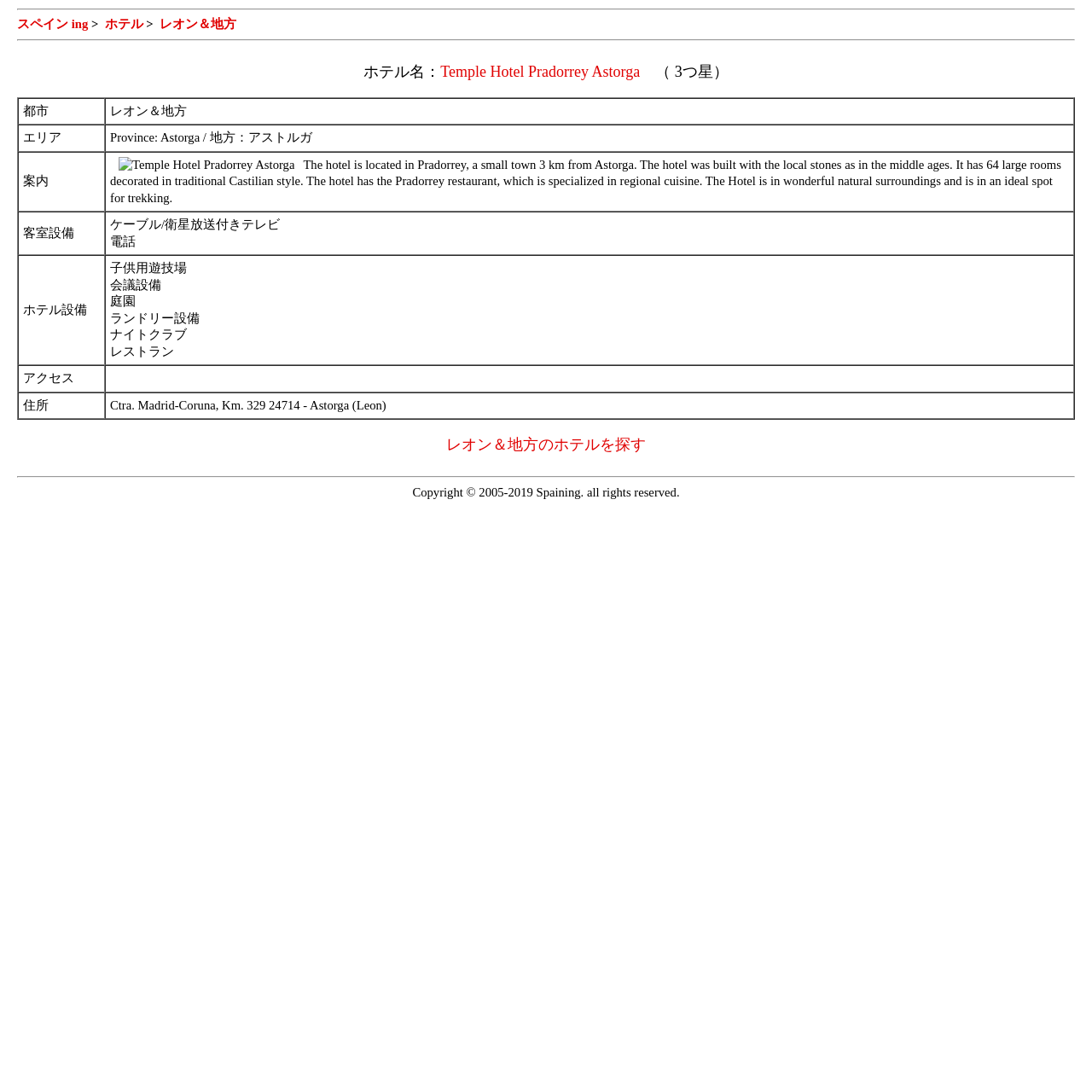What is the address of the hotel?
With the help of the image, please provide a detailed response to the question.

I found the answer by looking at the table element, which lists the hotel address in a gridcell element.